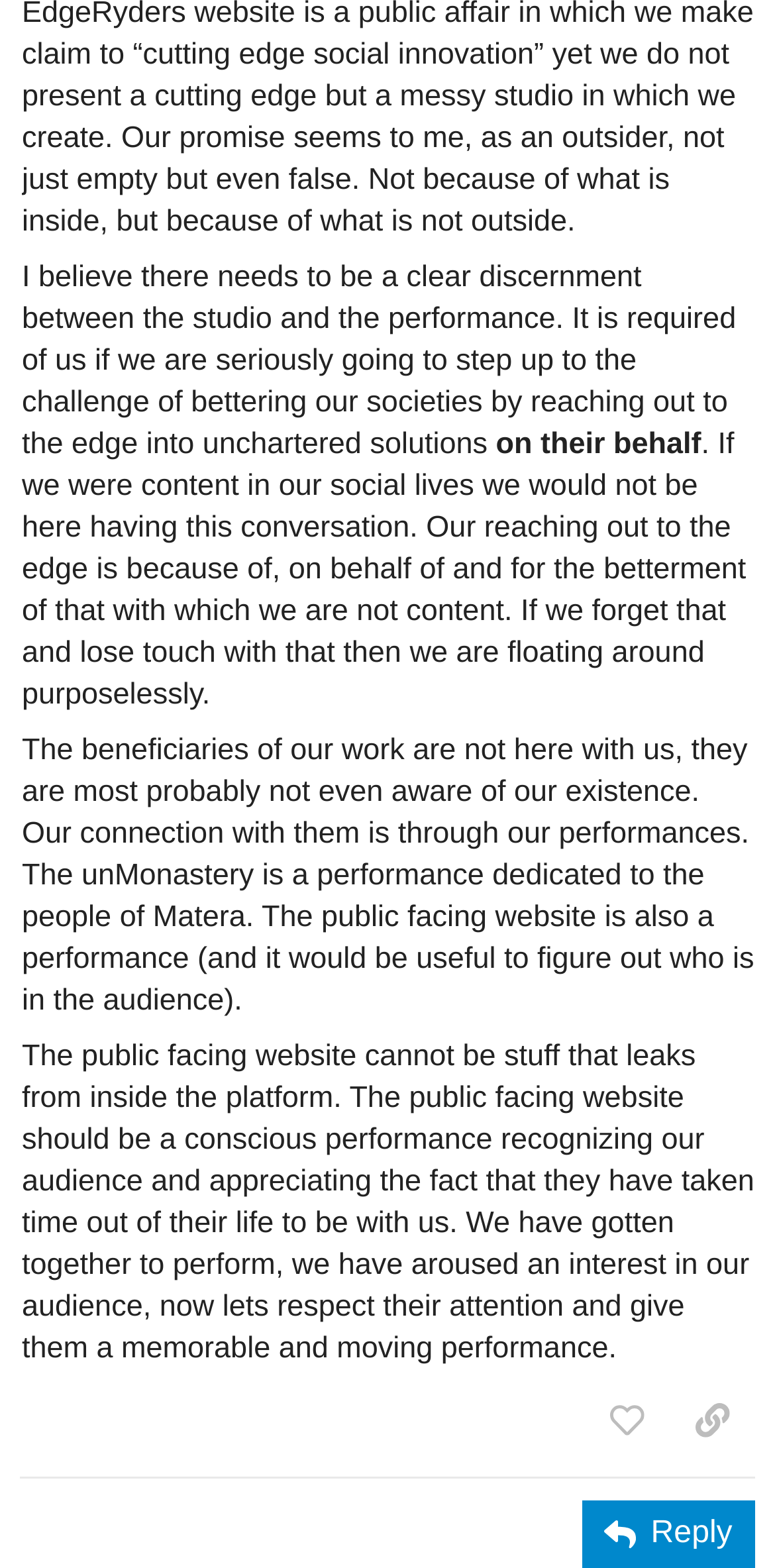Respond with a single word or phrase for the following question: 
What is the main topic of the text on the webpage?

Performance and audience